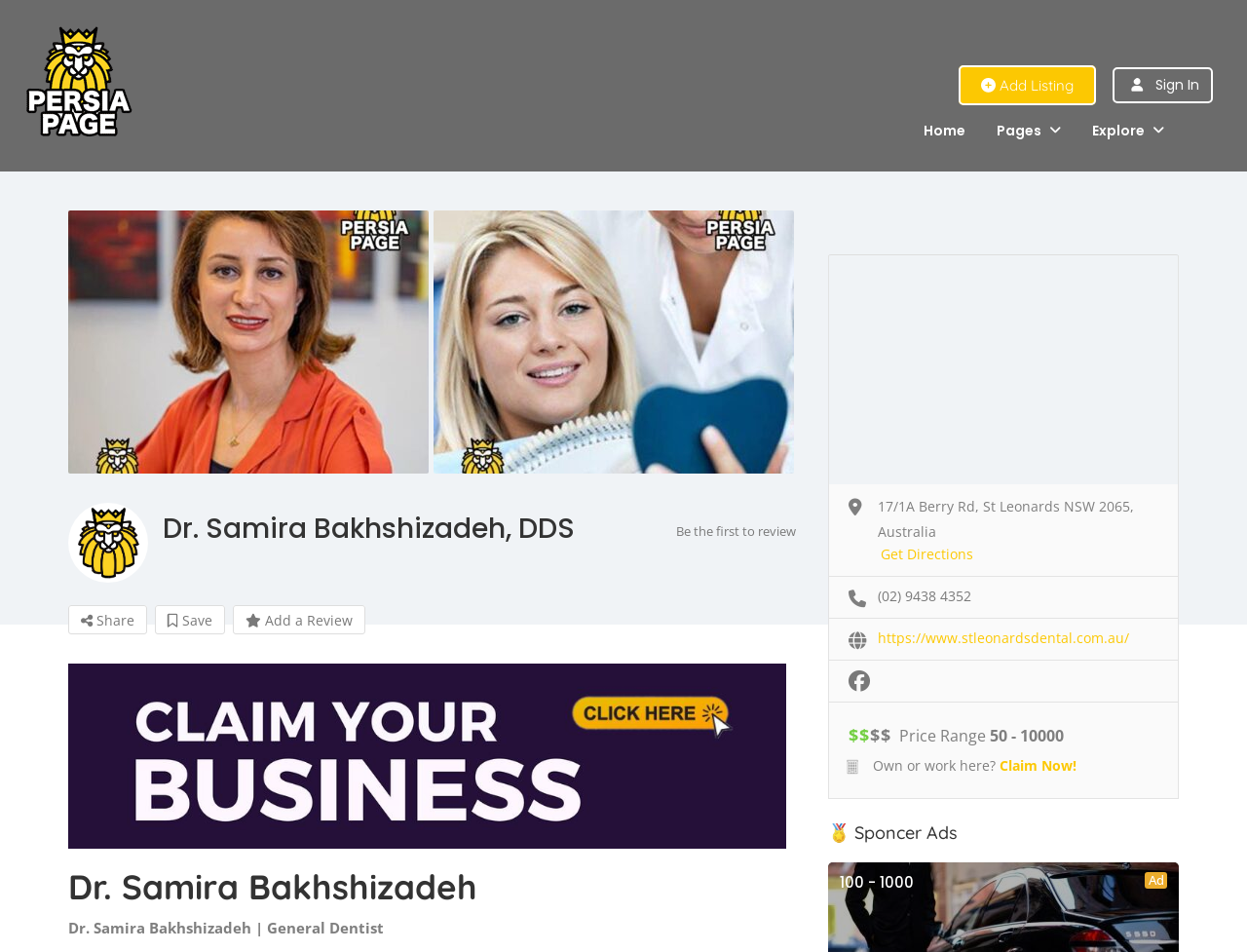Please identify the bounding box coordinates of the area that needs to be clicked to fulfill the following instruction: "Claim the business listing."

[0.802, 0.794, 0.863, 0.814]